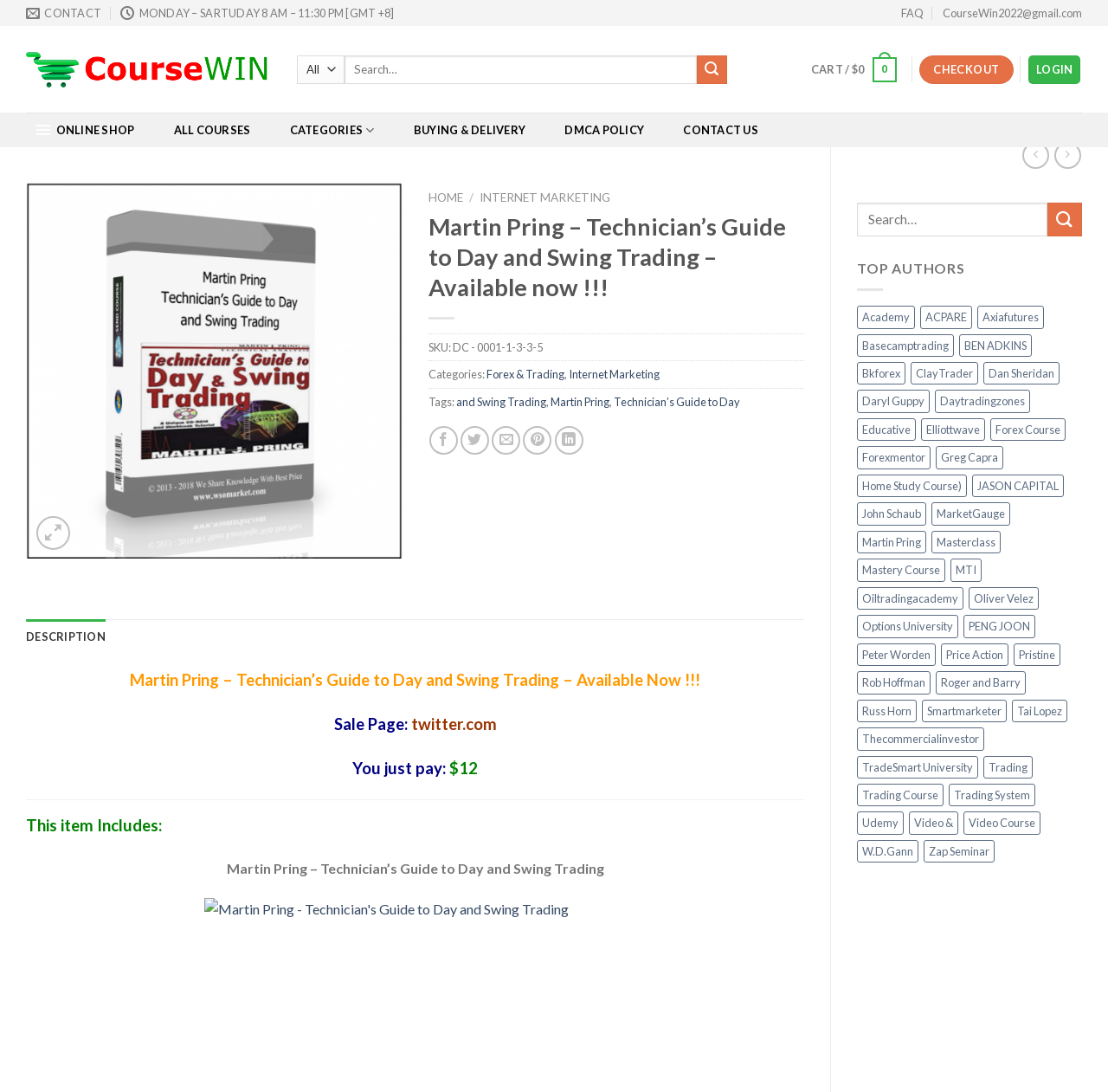Locate the bounding box coordinates of the segment that needs to be clicked to meet this instruction: "Login".

[0.928, 0.051, 0.975, 0.077]